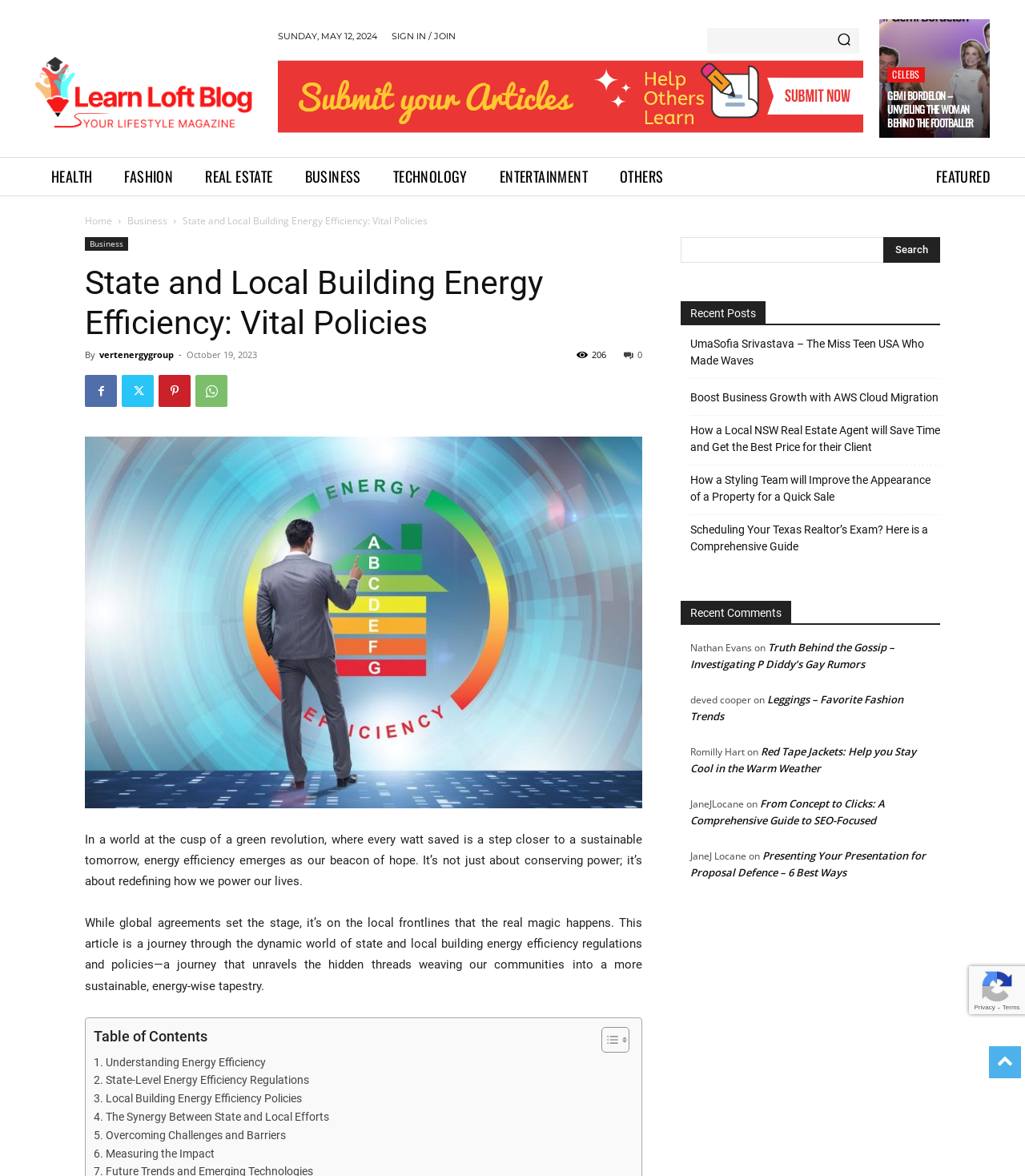Please provide a one-word or phrase answer to the question: 
How many search boxes are on the webpage?

2